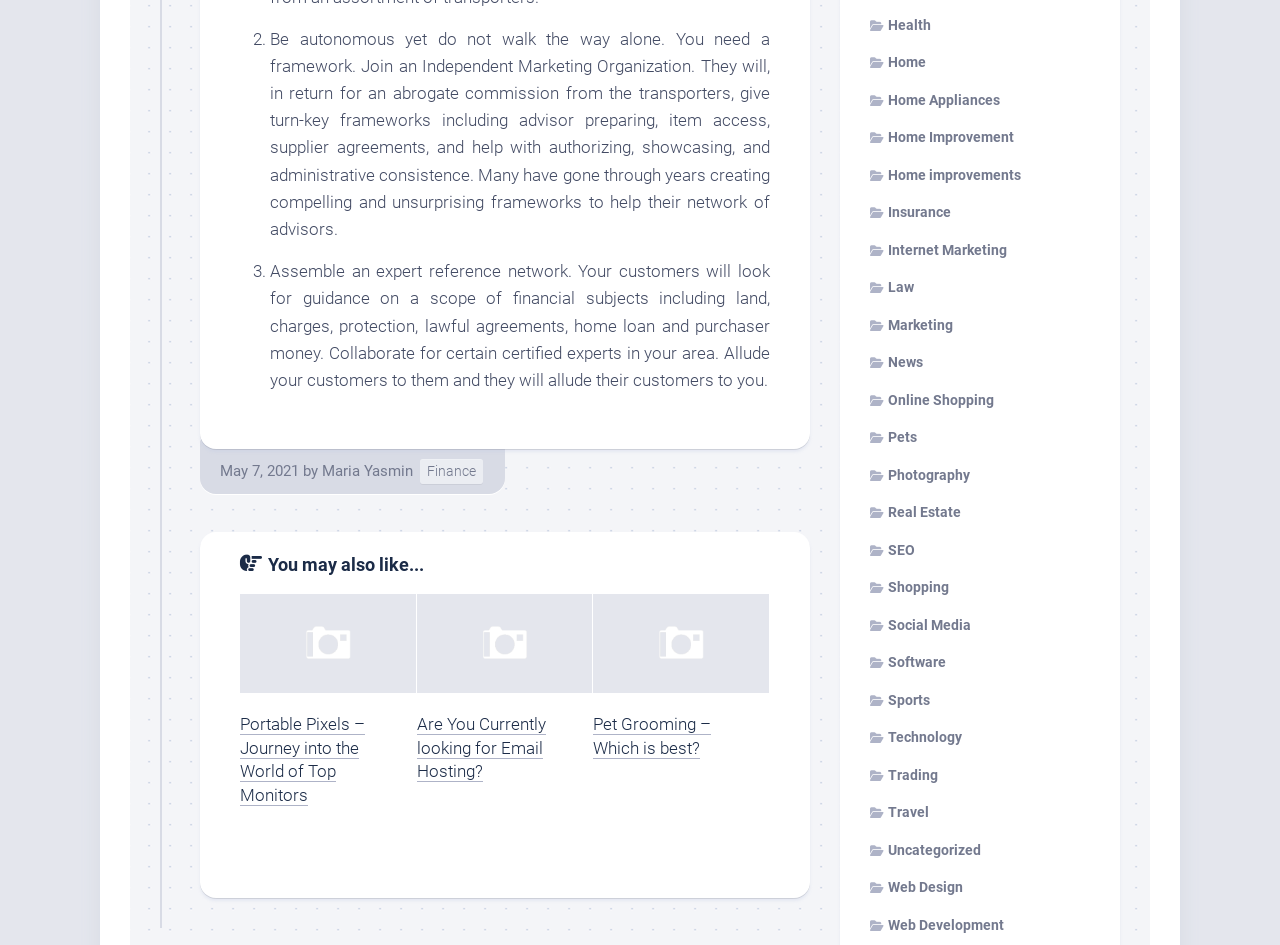How many articles are in the 'You may also like...' section?
Look at the image and respond with a one-word or short-phrase answer.

3